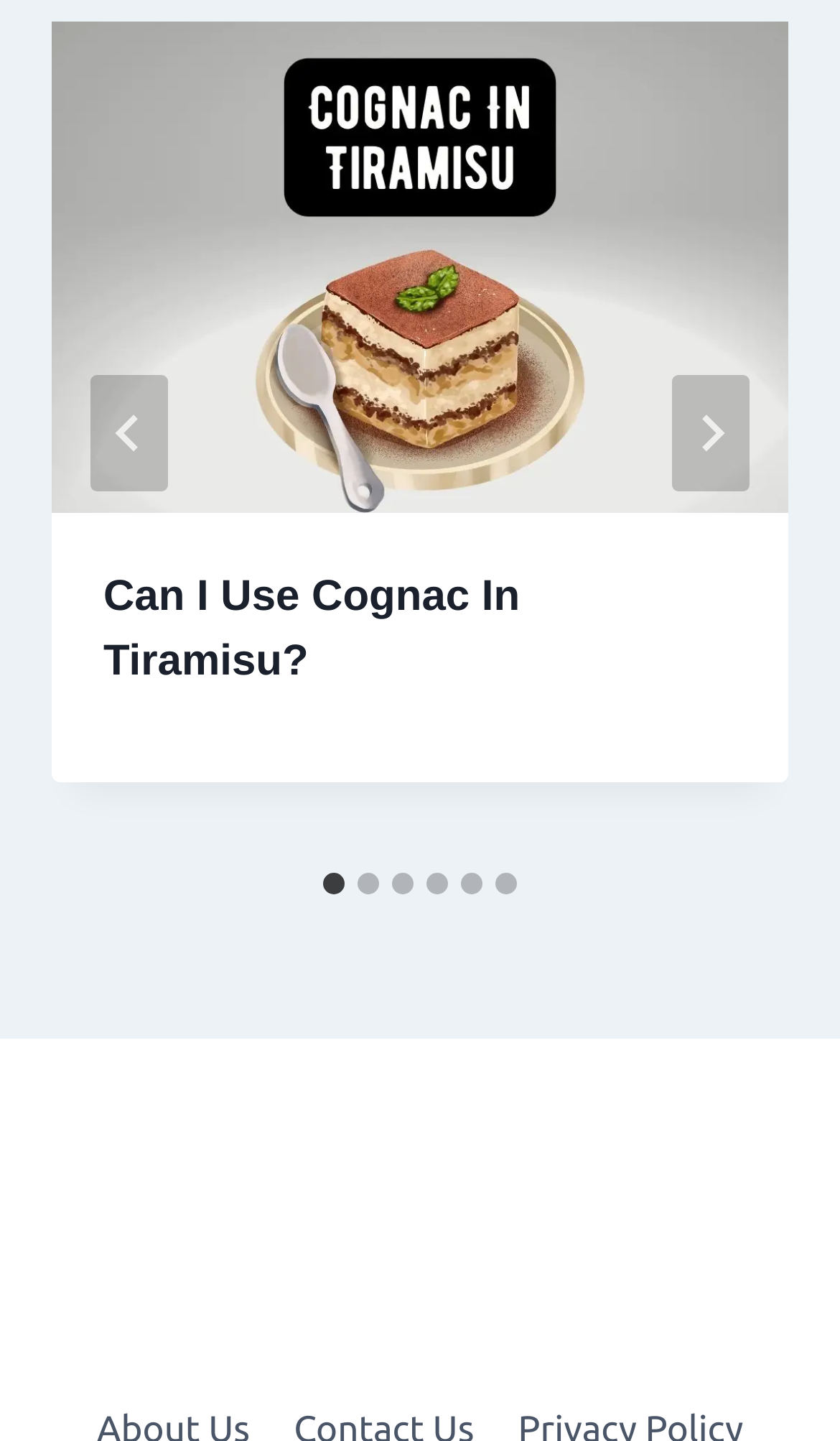What is the current slide number?
Deliver a detailed and extensive answer to the question.

I determined the current slide number by looking at the tabpanel element with the text '1 of 6', which indicates that the current slide is the first one.